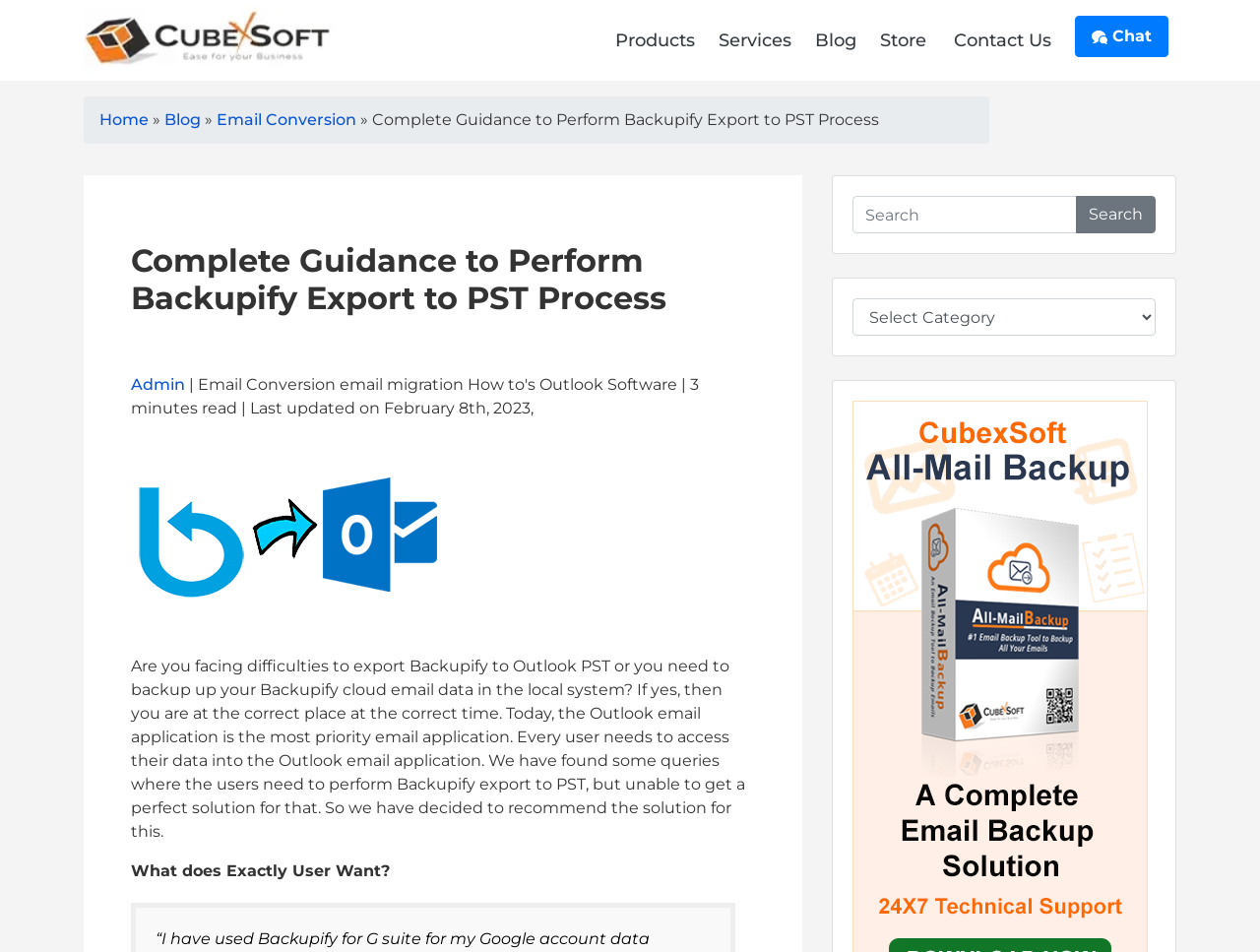Locate the bounding box coordinates of the area to click to fulfill this instruction: "Click on the 'LOGIN' link". The bounding box should be presented as four float numbers between 0 and 1, in the order [left, top, right, bottom].

None